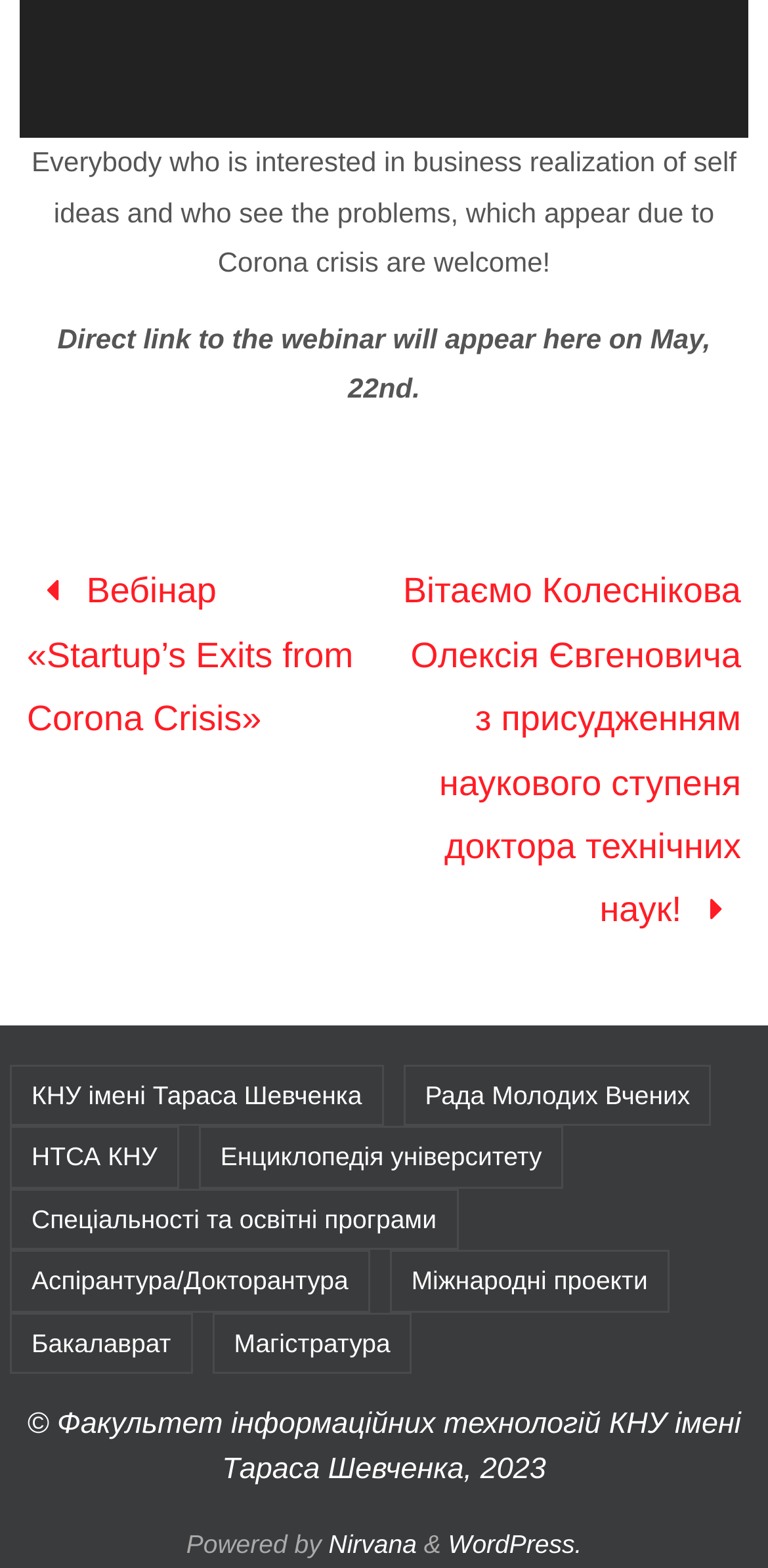Predict the bounding box coordinates of the area that should be clicked to accomplish the following instruction: "Visit the 'КНУ імені Тараса Шевченка' website". The bounding box coordinates should consist of four float numbers between 0 and 1, i.e., [left, top, right, bottom].

[0.015, 0.68, 0.497, 0.717]